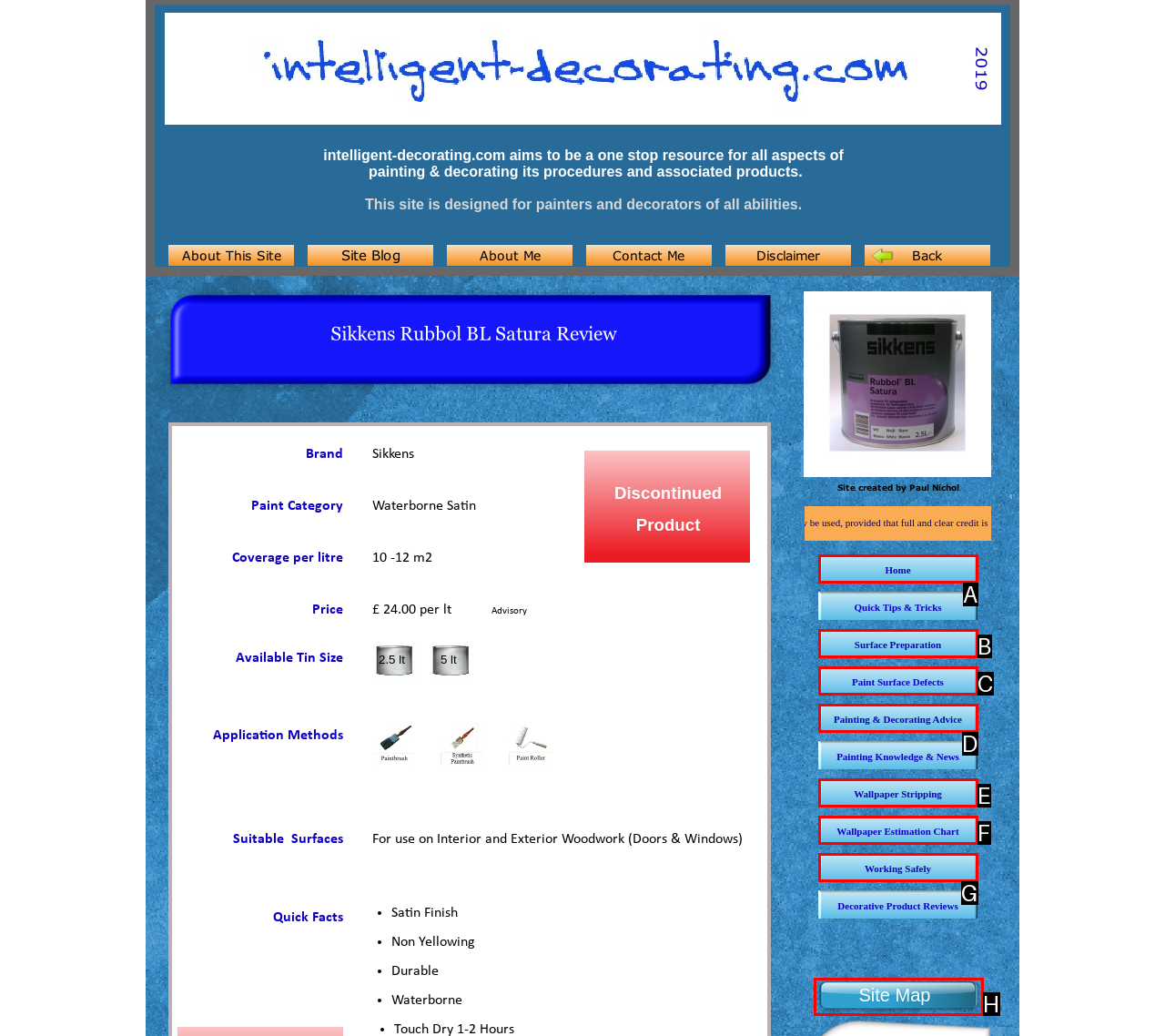Determine which HTML element best fits the description: Wallpaper Estimation Chart
Answer directly with the letter of the matching option from the available choices.

F